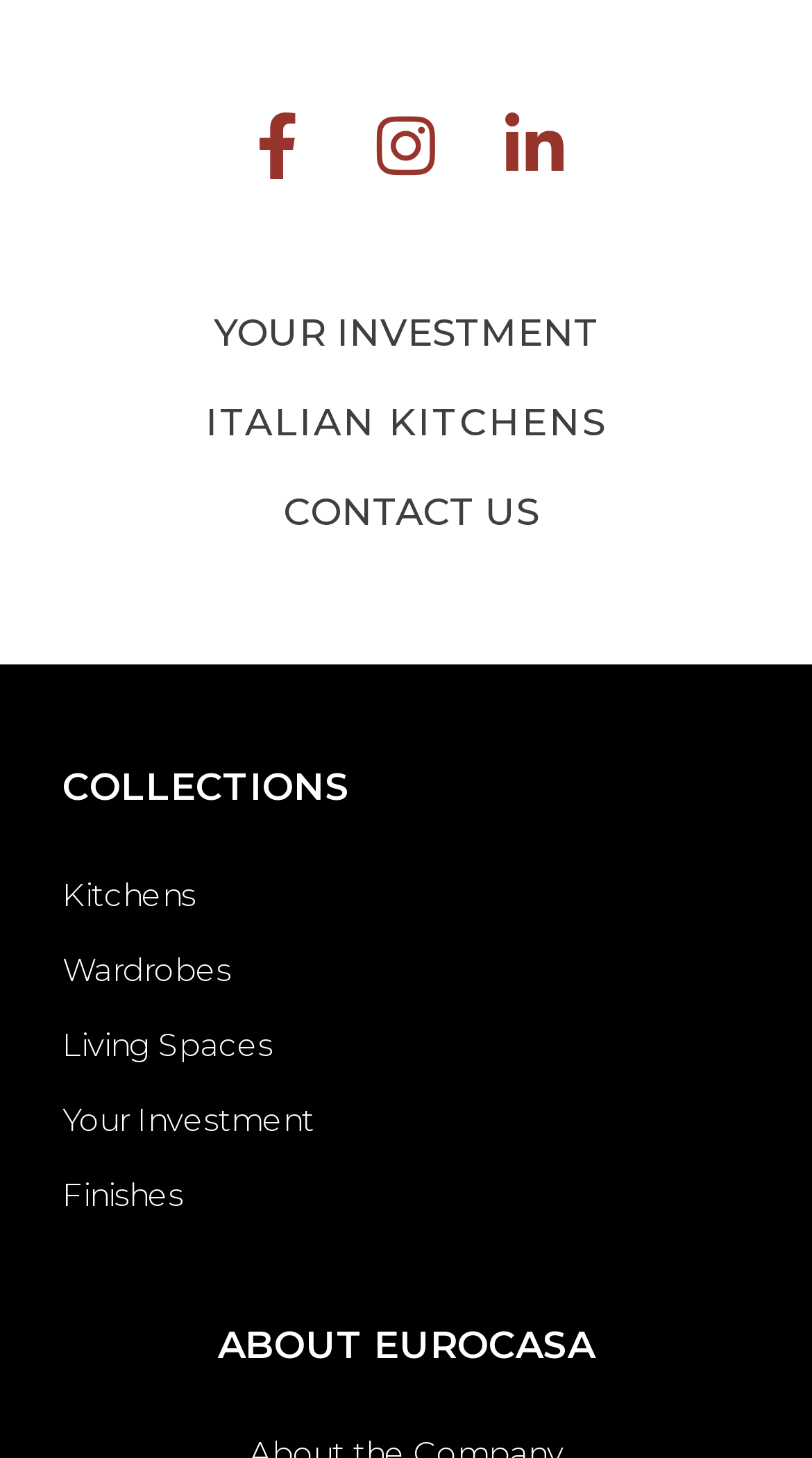Can you show the bounding box coordinates of the region to click on to complete the task described in the instruction: "Enter email address"?

None